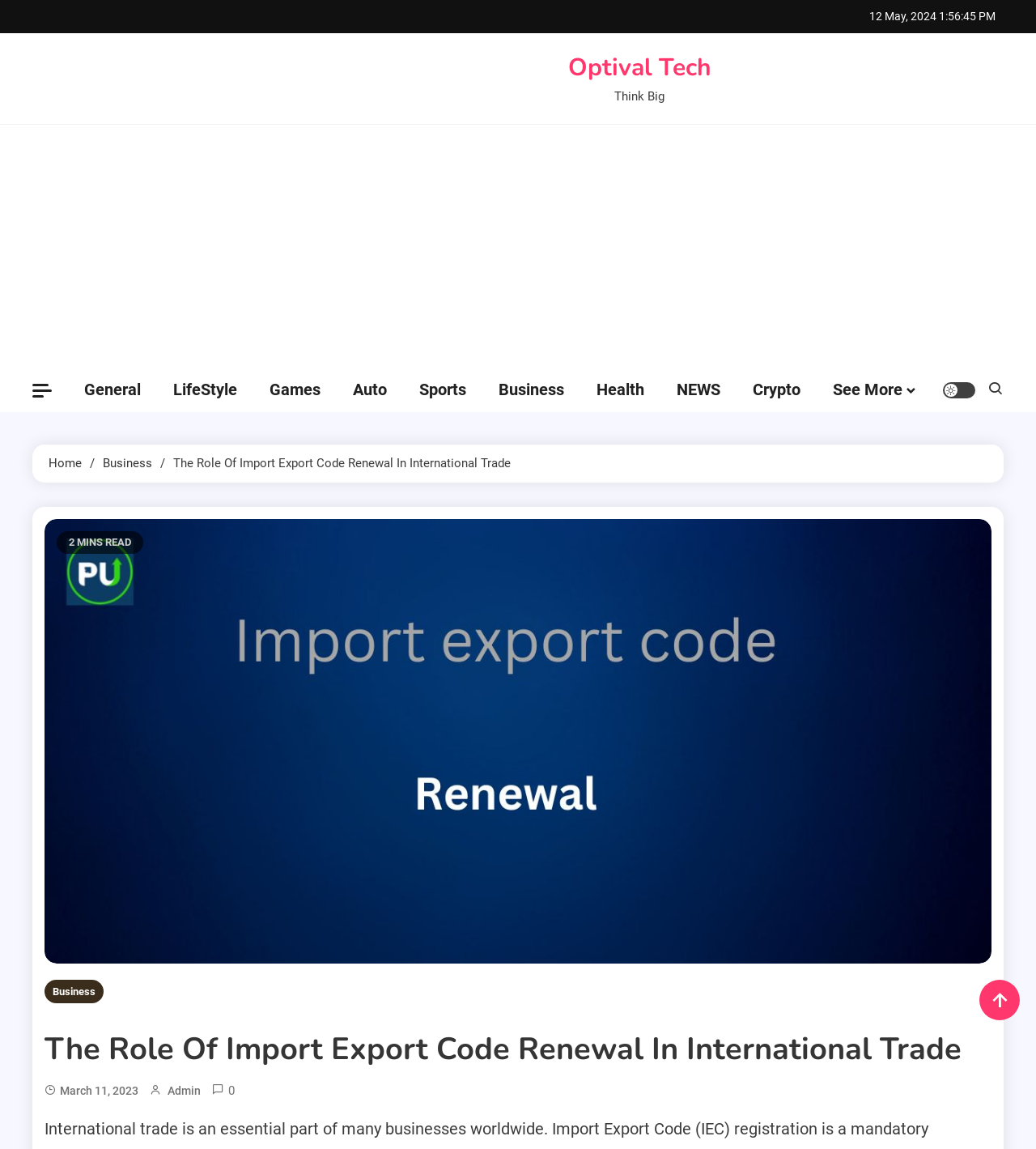Ascertain the bounding box coordinates for the UI element detailed here: "Optival Tech". The coordinates should be provided as [left, top, right, bottom] with each value being a float between 0 and 1.

[0.548, 0.045, 0.686, 0.073]